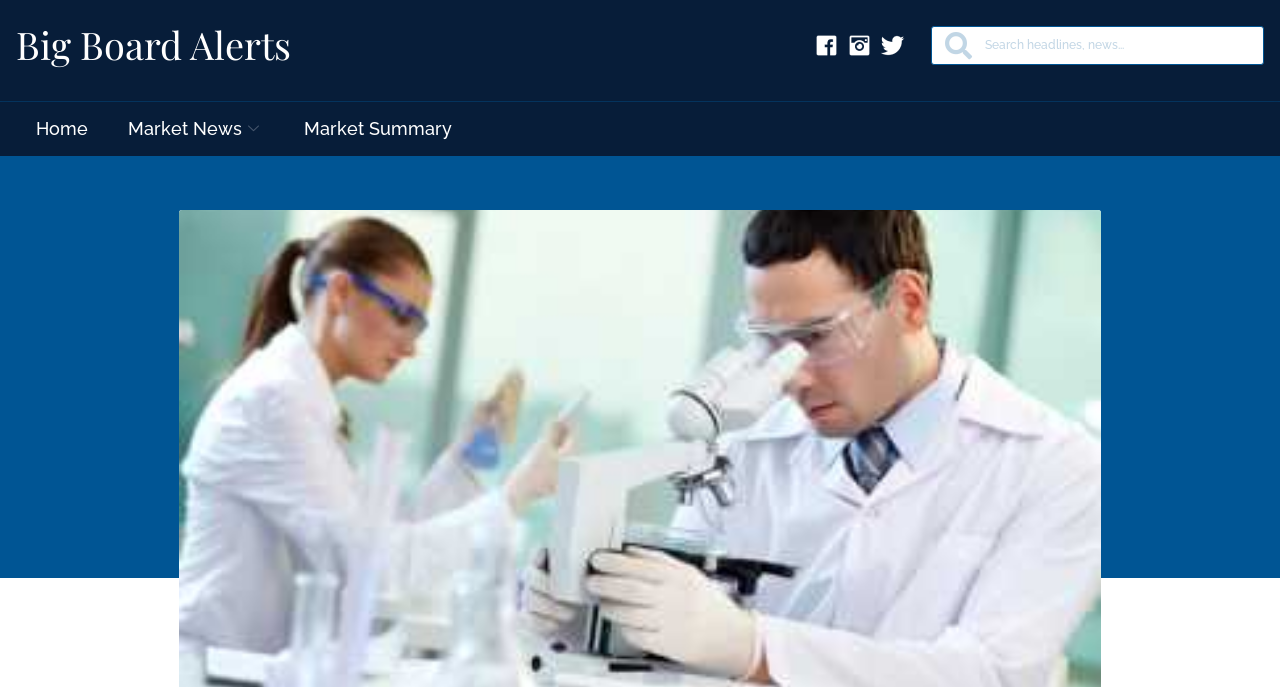What type of content is featured on this website?
Using the visual information, reply with a single word or short phrase.

Market news